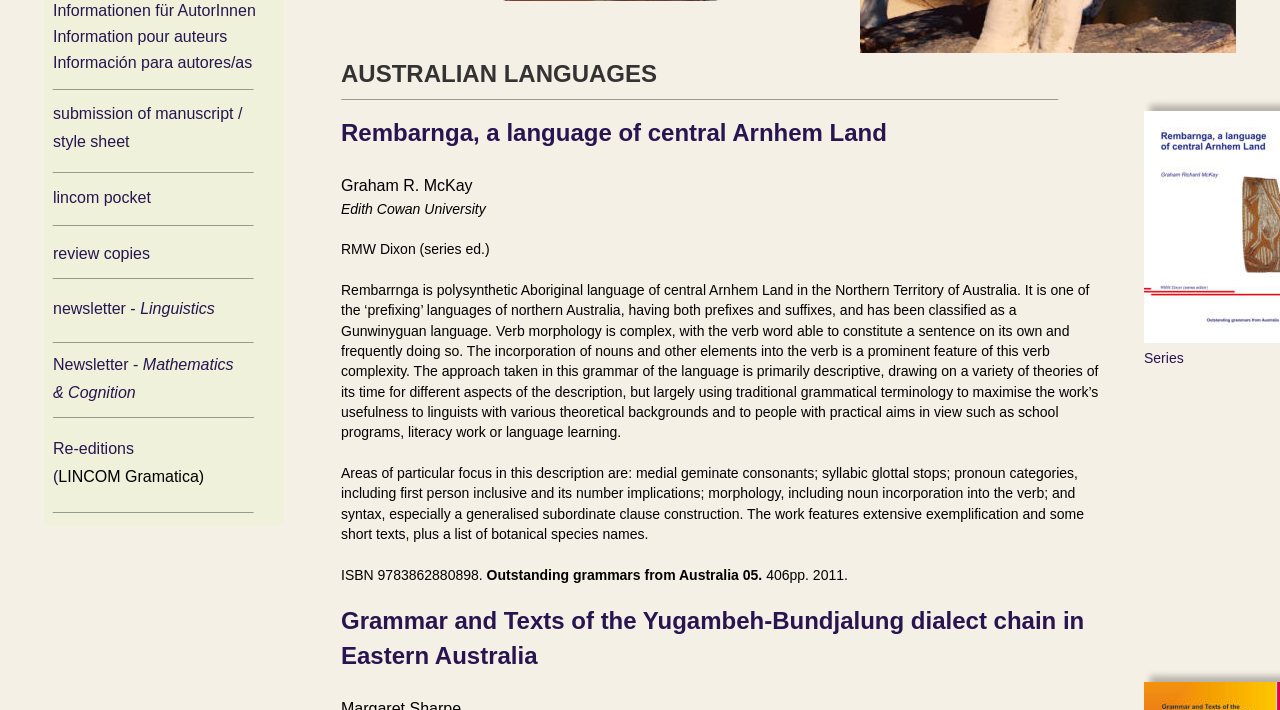Extract the bounding box coordinates for the UI element described by the text: "arXiv reaDer". The coordinates should be in the form of [left, top, right, bottom] with values between 0 and 1.

None